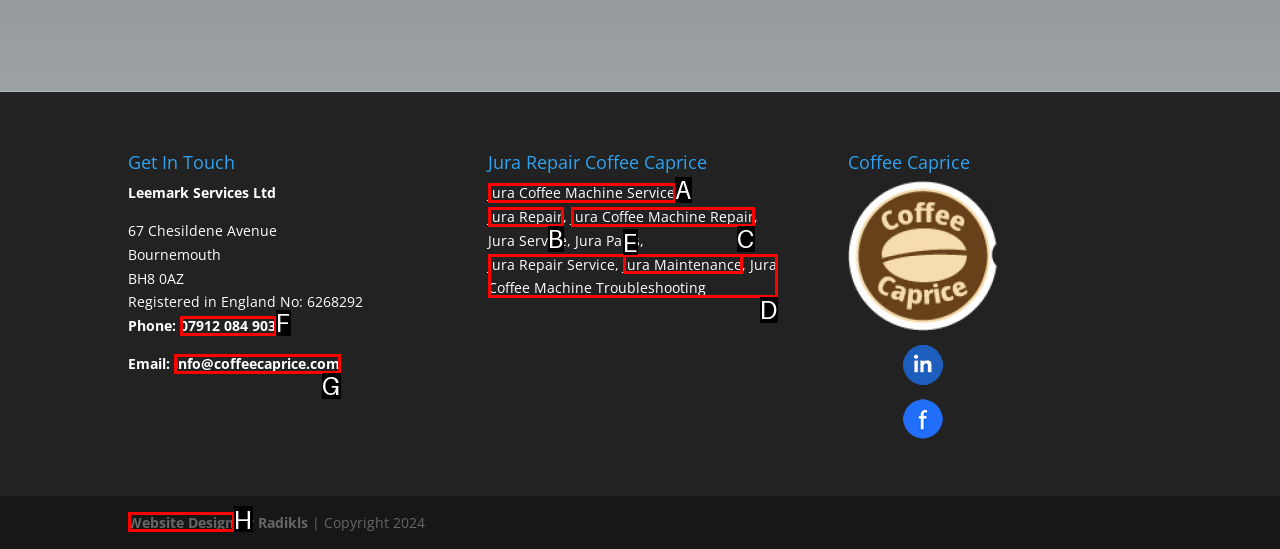Point out the specific HTML element to click to complete this task: Read the 'OUR STORIES' section Reply with the letter of the chosen option.

None